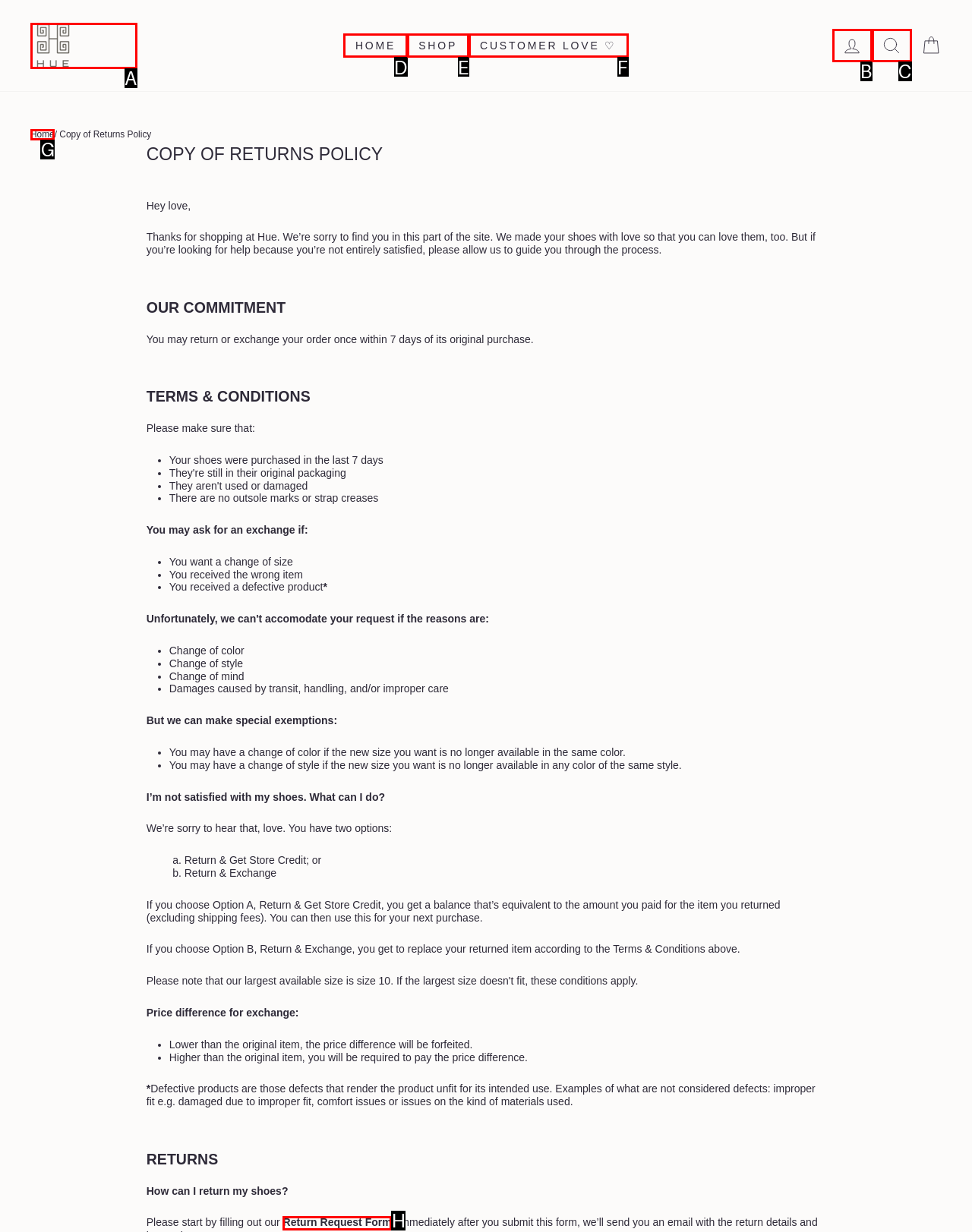Determine the option that best fits the description: CUSTOMER LOVE ♡
Reply with the letter of the correct option directly.

F